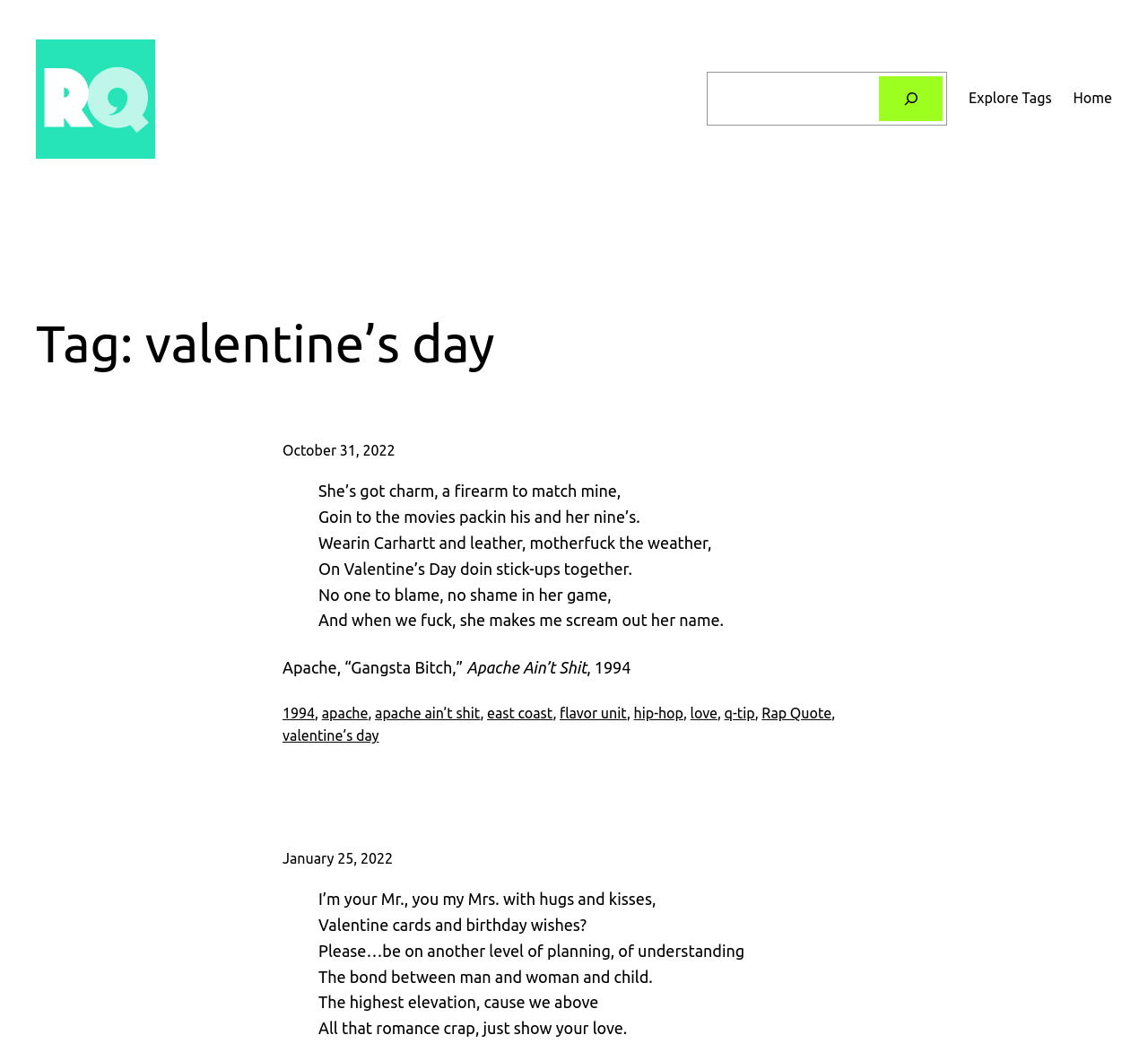Illustrate the webpage's structure and main components comprehensively.

This webpage is an archive of Valentine's Day-themed rap quotes. At the top left, there is a small figure, and next to it, a navigation menu with a search bar, a "Menu" button, and links to "Explore Tags" and "Home". 

Below the navigation menu, there is a heading that reads "Tag: valentine's day". Underneath the heading, there are two blocks of content. The first block contains a quote from a rap song, with lyrics that describe a romantic partner as a match in terms of charm and firepower. The quote is attributed to Apache, from the song "Gangsta Bitch" released in 1994.

To the right of the quote, there are several links to related tags, including "1994", "apache", "apache ain't shit", "east coast", "flavor unit", "hip-hop", "love", "q-tip", "Rap Quote", and "valentine's day". 

Below the first block of content, there is a timestamp indicating that the post was made on October 31, 2022. Underneath the timestamp, there is another block of content with a quote from a rap song, with lyrics that describe a romantic relationship as a partnership that goes beyond traditional romantic gestures. This quote is attributed to an unknown artist, and there is no timestamp or additional information provided.

Throughout the webpage, the layout is organized and easy to follow, with clear headings and concise text. The use of links to related tags and the navigation menu at the top make it easy to explore the archive and find more quotes related to Valentine's Day.